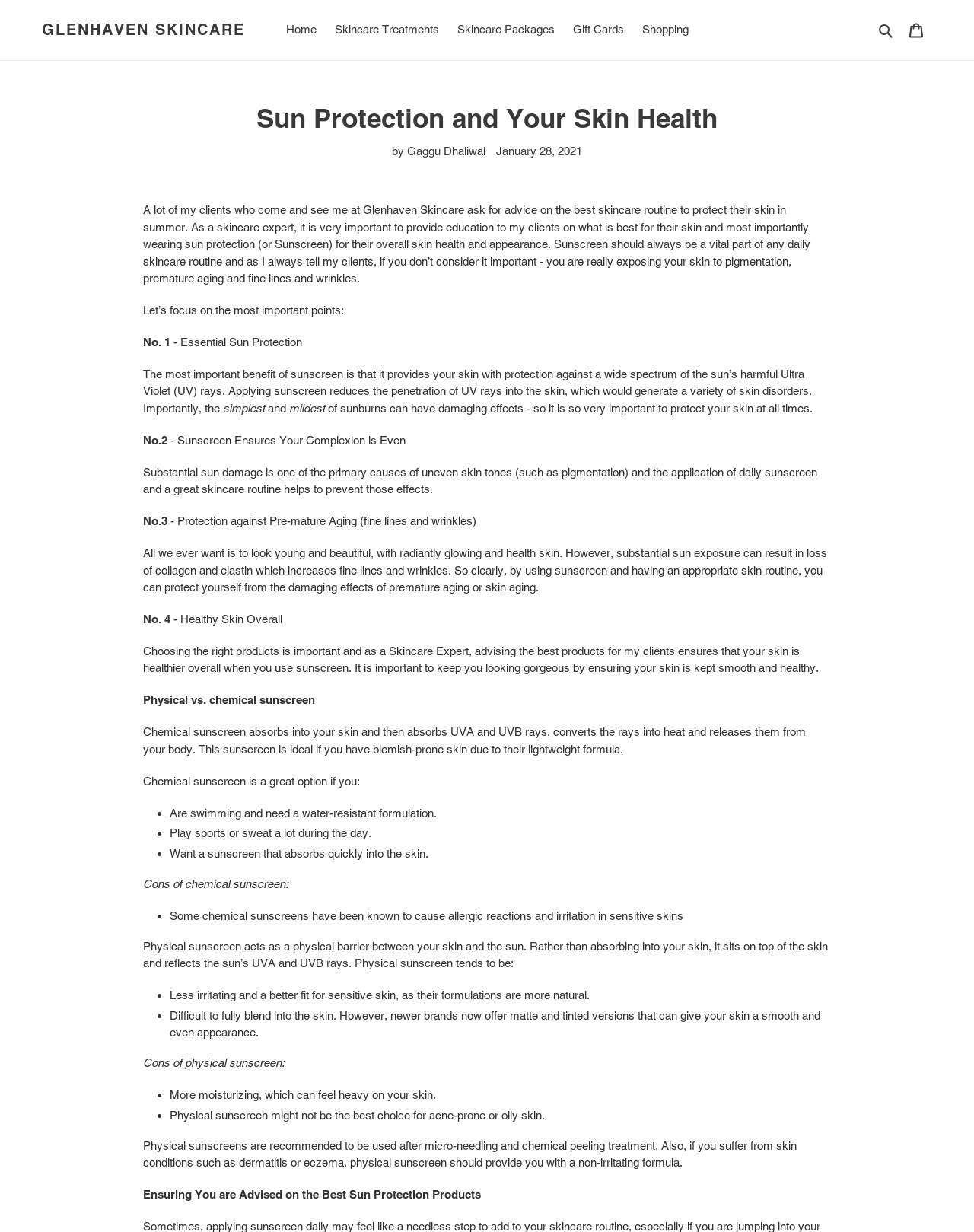What is the main topic of this webpage?
Use the image to give a comprehensive and detailed response to the question.

Based on the content of the webpage, it appears that the main topic is discussing the importance of sun protection for skin health and providing advice on the best skincare routine to protect skin in summer.